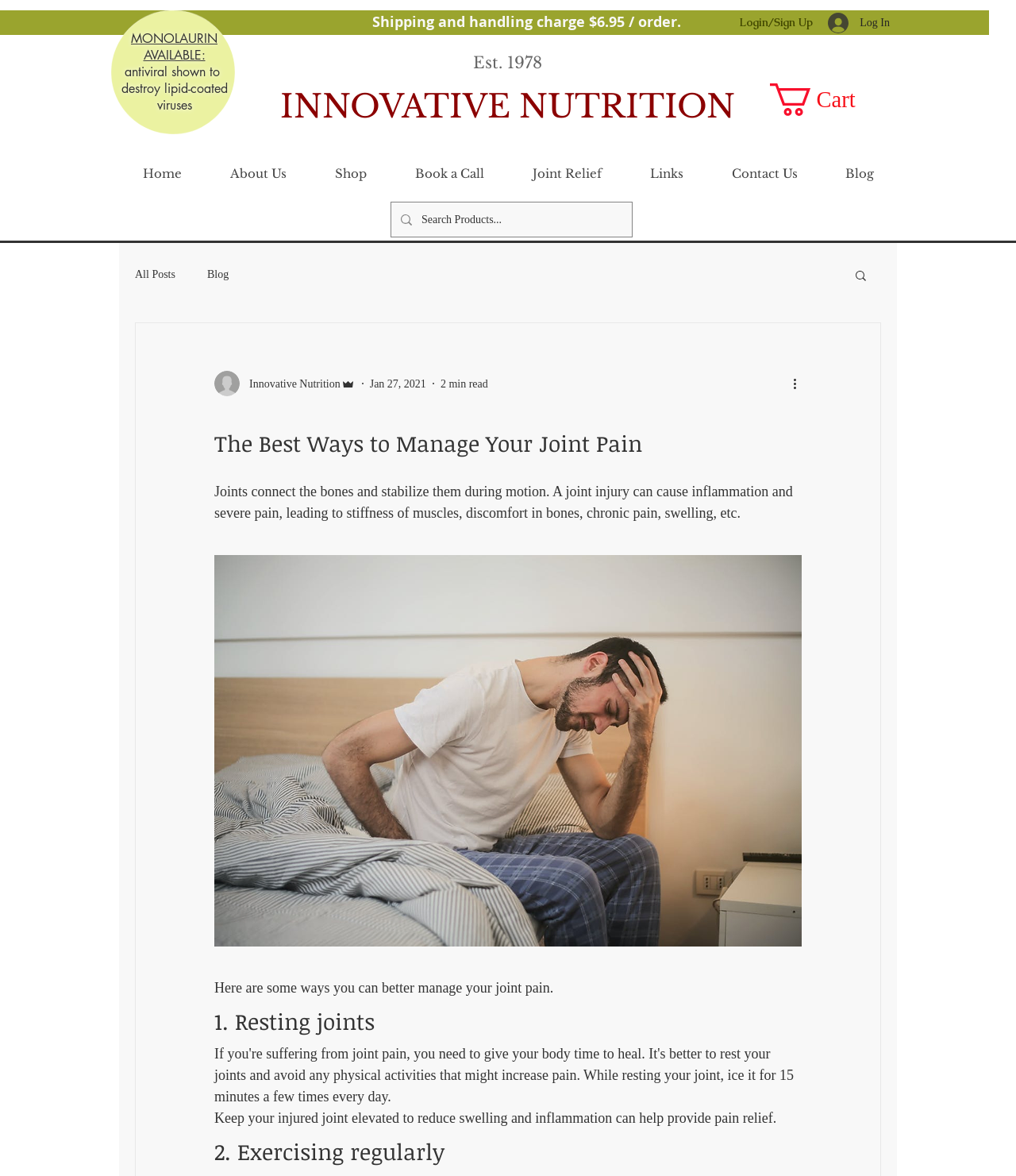Identify the bounding box coordinates of the section that should be clicked to achieve the task described: "Log in to the account".

[0.804, 0.006, 0.887, 0.032]